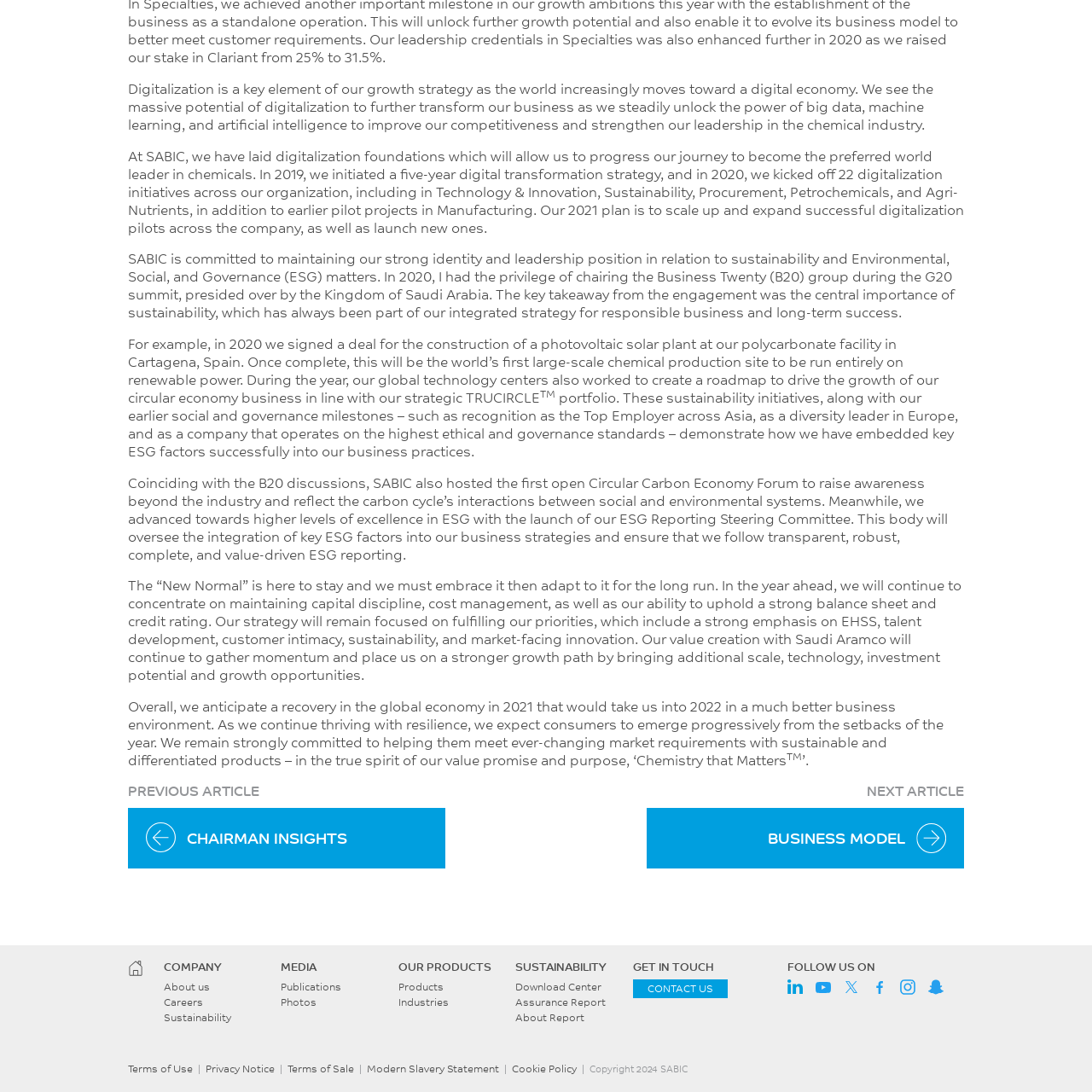Please specify the coordinates of the bounding box for the element that should be clicked to carry out this instruction: "Contact us". The coordinates must be four float numbers between 0 and 1, formatted as [left, top, right, bottom].

[0.579, 0.897, 0.666, 0.914]